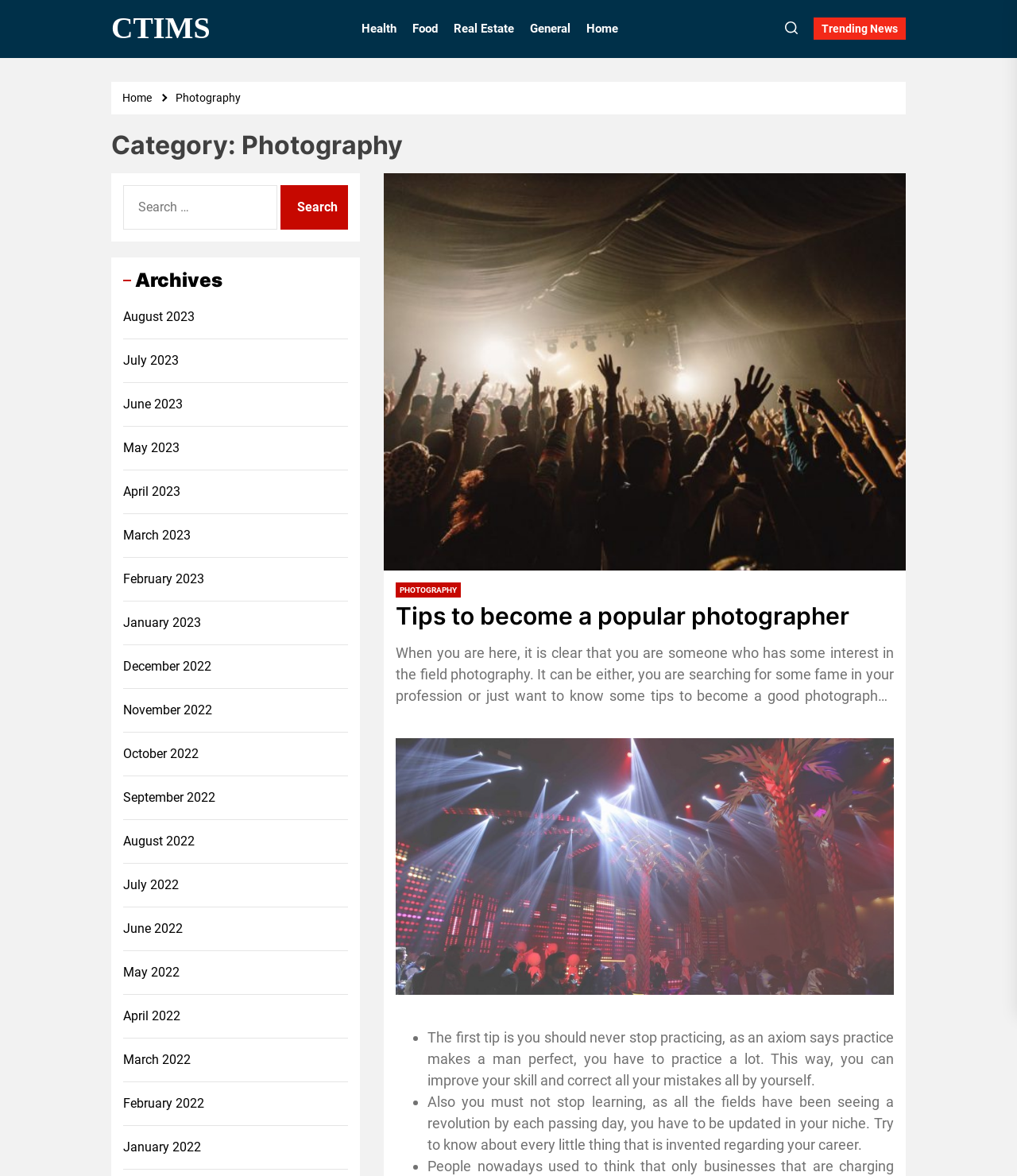Determine the bounding box coordinates for the clickable element to execute this instruction: "Switch to the German version". Provide the coordinates as four float numbers between 0 and 1, i.e., [left, top, right, bottom].

None